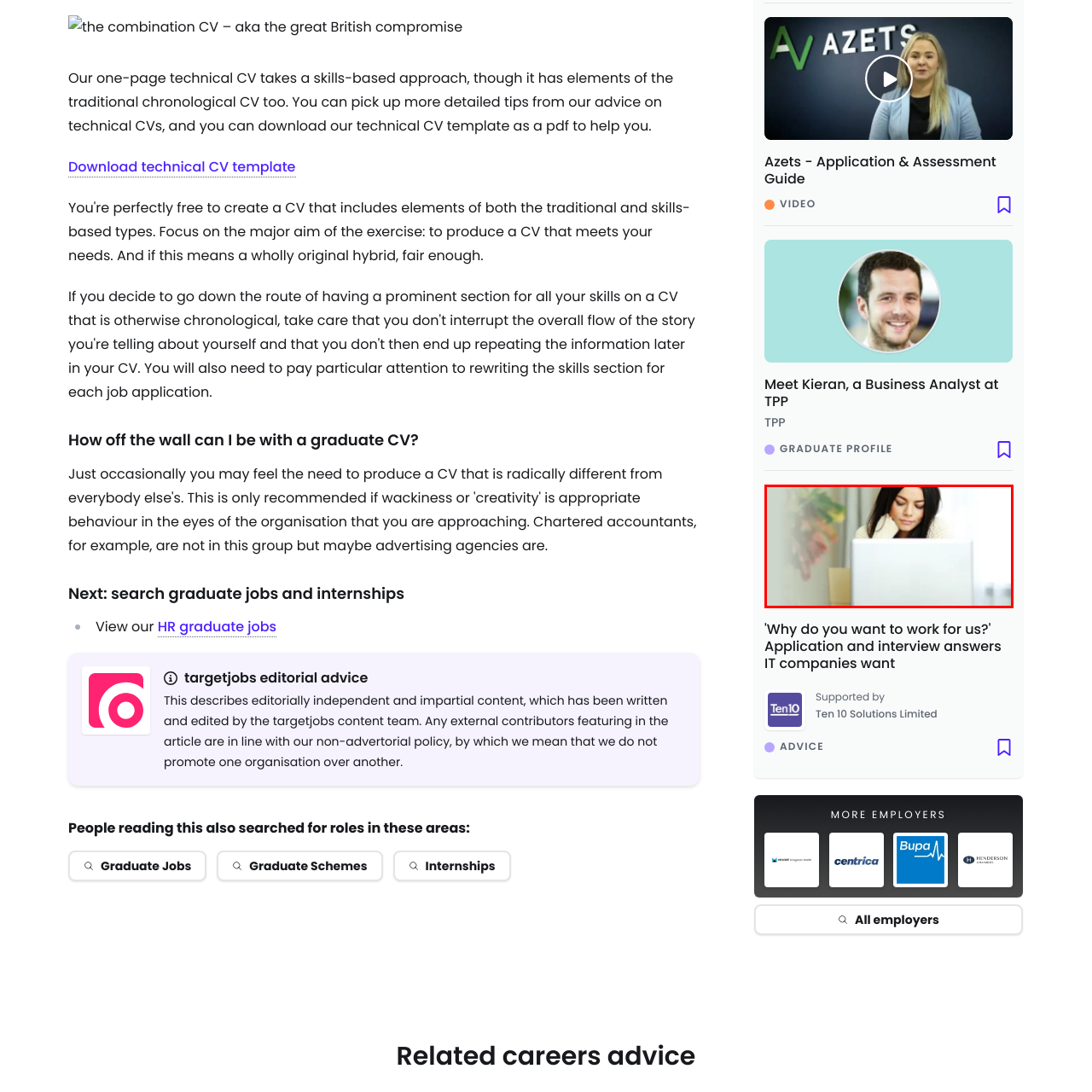What is the woman wearing? Focus on the image highlighted by the red bounding box and respond with a single word or a brief phrase.

Light-colored sweater